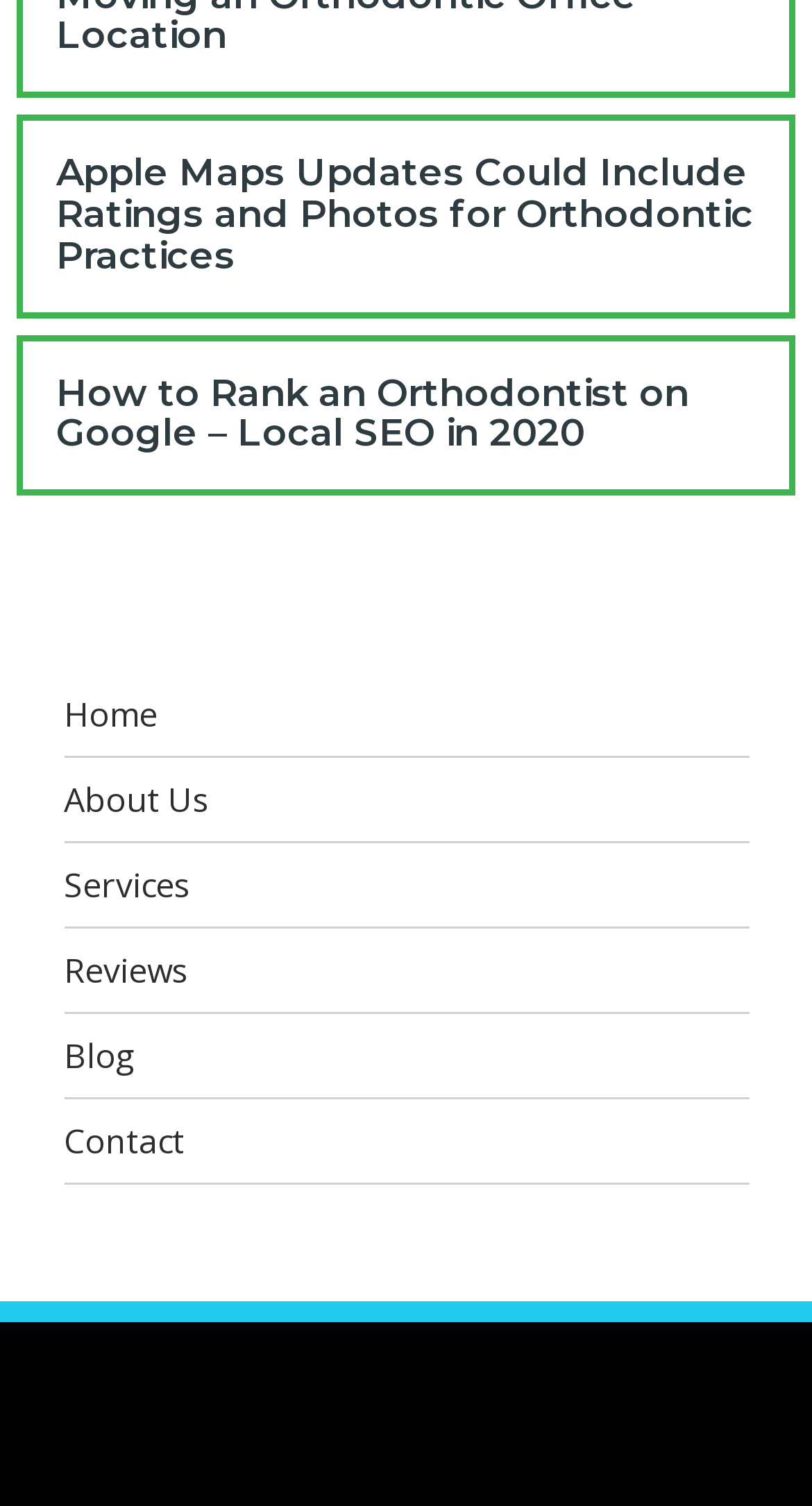Please find the bounding box coordinates of the clickable region needed to complete the following instruction: "Read blog posts". The bounding box coordinates must consist of four float numbers between 0 and 1, i.e., [left, top, right, bottom].

[0.078, 0.686, 0.168, 0.716]